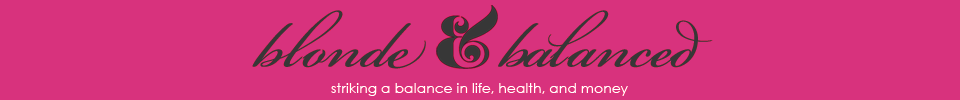Create a detailed narrative of what is happening in the image.

The image features the logo of "Blonde & Balanced," an engaging platform that focuses on achieving a harmonious balance in life, health, and money. Set against a vibrant pink background, the logo incorporates elegant script and stylized elements that reflect the brand's emphasis on positivity and well-being. Accompanying the logo is the tagline, "striking a balance in life, health, and money," which succinctly conveys the mission of the brand to its audience. This design element captures the essence of the blog, appealing to individuals seeking guidance in managing their lifestyle and financial wellness.